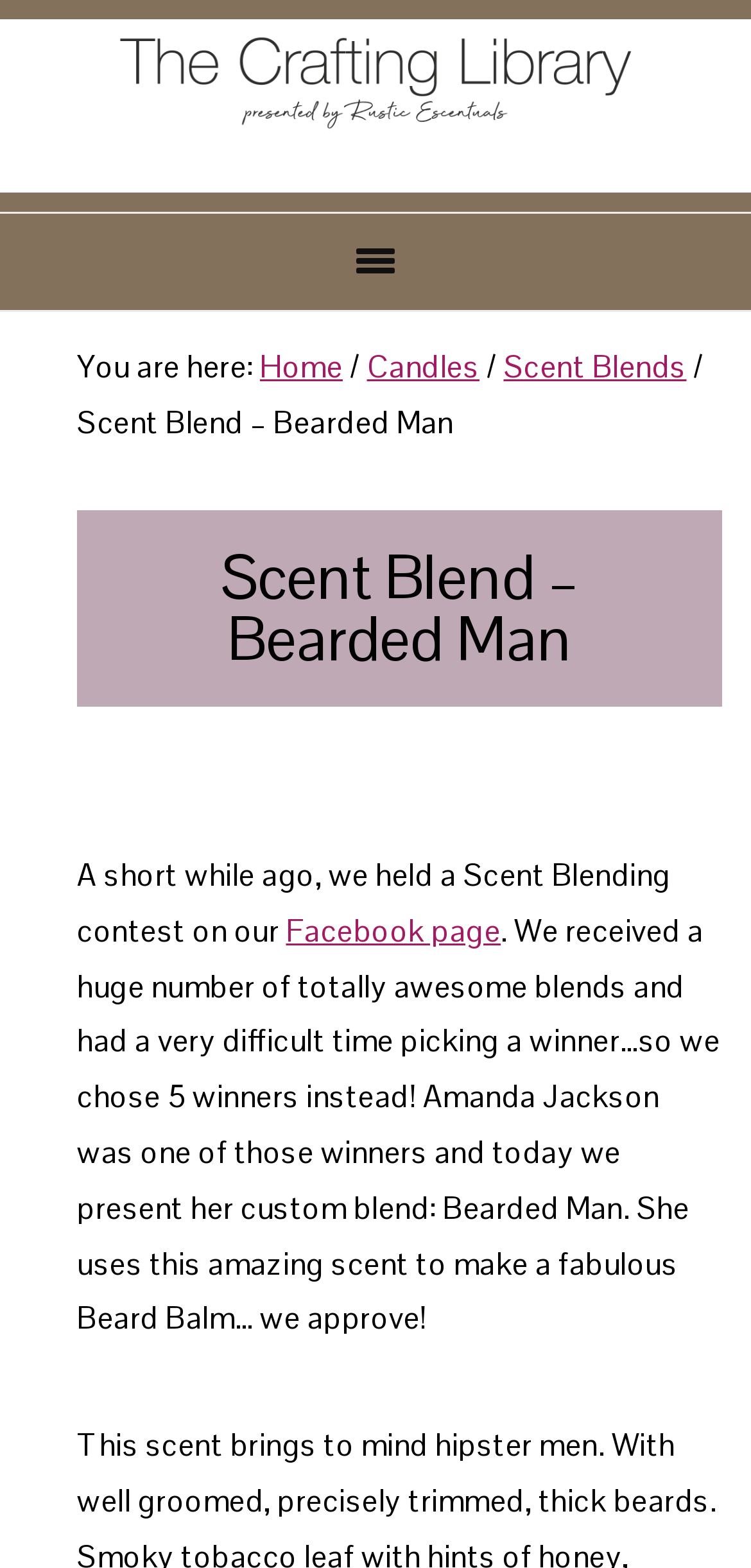Summarize the contents and layout of the webpage in detail.

The webpage is about a scent blend called "Bearded Man" from the "Recipes & Tutorials Crafting Library". At the top left corner, there are two links, "Skip to main content" and "Skip to primary sidebar". Below these links, there is a logo image of "Recipes & Tutorials Crafting Library" with a link to the same name. 

To the right of the logo, there is a breadcrumb navigation section that shows the current page's location. It starts with "You are here:" followed by links to "Home", "Candles", "Scent Blends", and finally "Scent Blend – Bearded Man". Each link is separated by a breadcrumb separator.

Below the breadcrumb navigation, there is a header section that displays the title "Scent Blend – Bearded Man" in a large font. Under the title, there is a paragraph of text that describes the scent blend. The text explains that the blend was created by Amanda Jackson, one of the winners of a scent blending contest held on the website's Facebook page. The blend is used to make a beard balm, and the website approves of it.